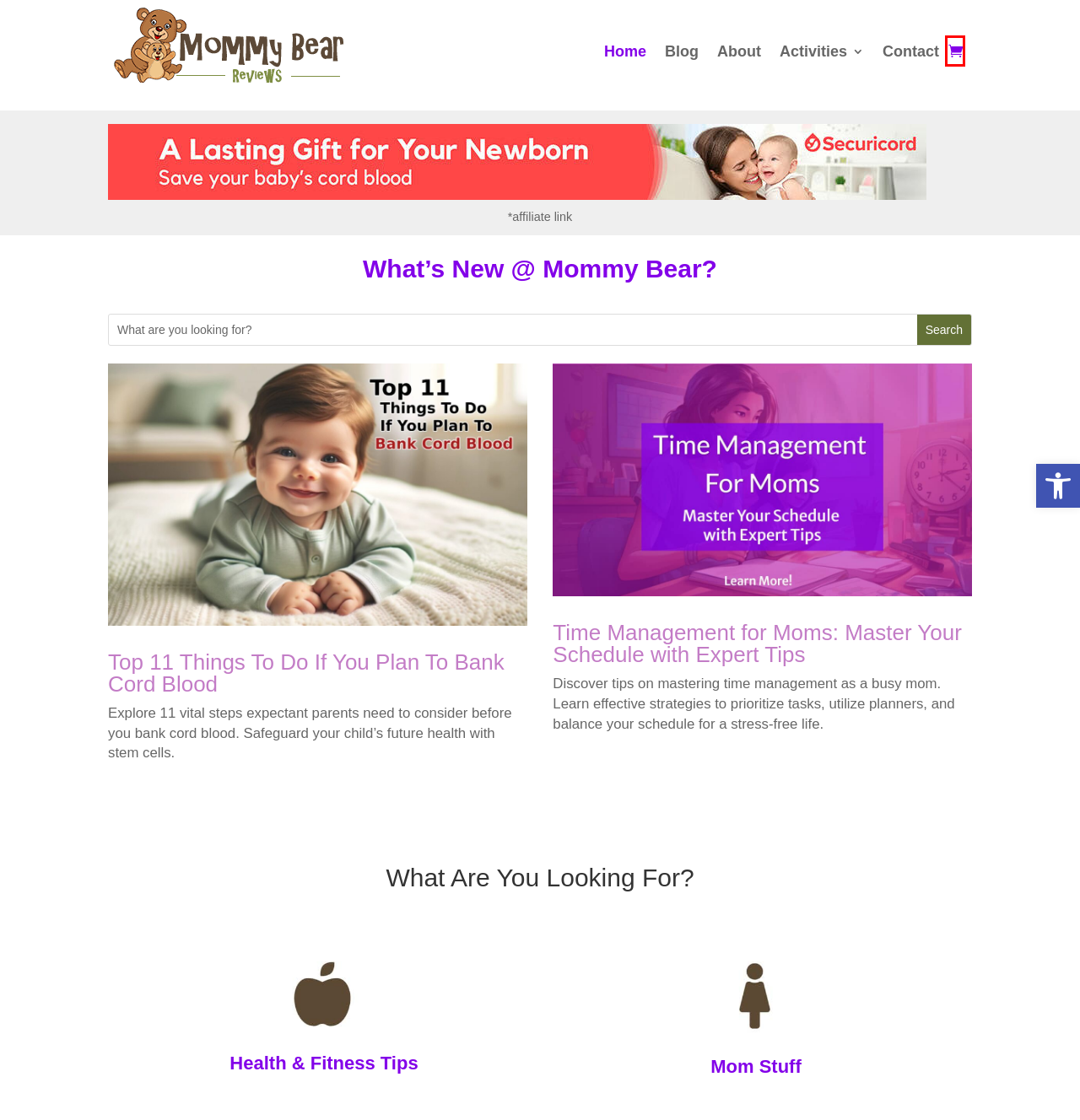A screenshot of a webpage is provided, featuring a red bounding box around a specific UI element. Identify the webpage description that most accurately reflects the new webpage after interacting with the selected element. Here are the candidates:
A. Cart - Mommy Bear Reviews
B. Activities - Mommy Bear Reviews
C. Baby Center Courses Review: What Is It All About?
D. Honest Baby Product Reviews From Mommy Bear
E. Contact Mommy Bear For Review Requests & General Questions
F. Top 11 Things To Do If You Plan To Bank Cord Blood - Mommy Bear Reviews
G. Time Management Tips for Moms | Master Your Schedule
H. Mommy Bear Reviews | Parent Blog | Product Reviews | Sponsored Posts

A